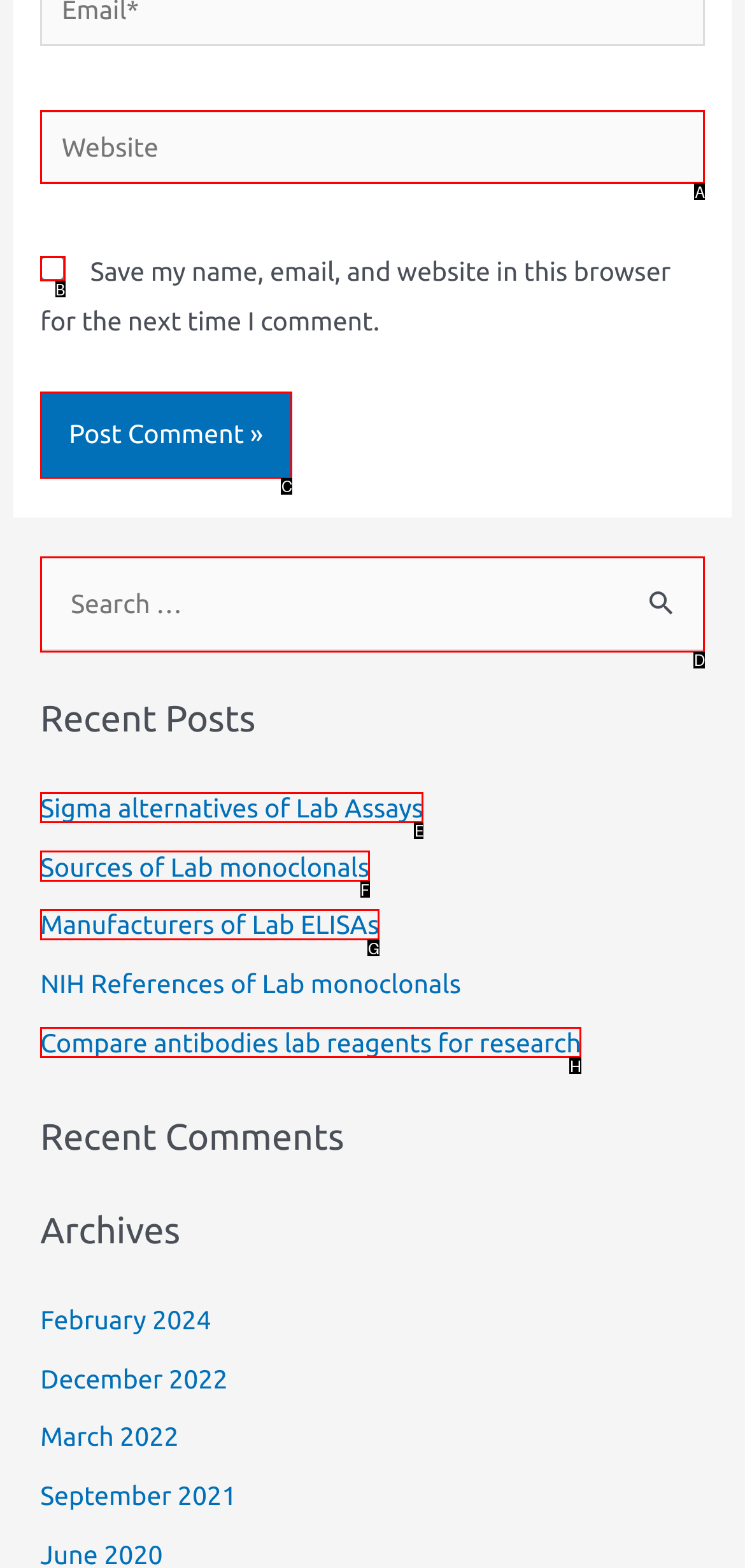Identify the appropriate choice to fulfill this task: Post a comment
Respond with the letter corresponding to the correct option.

C